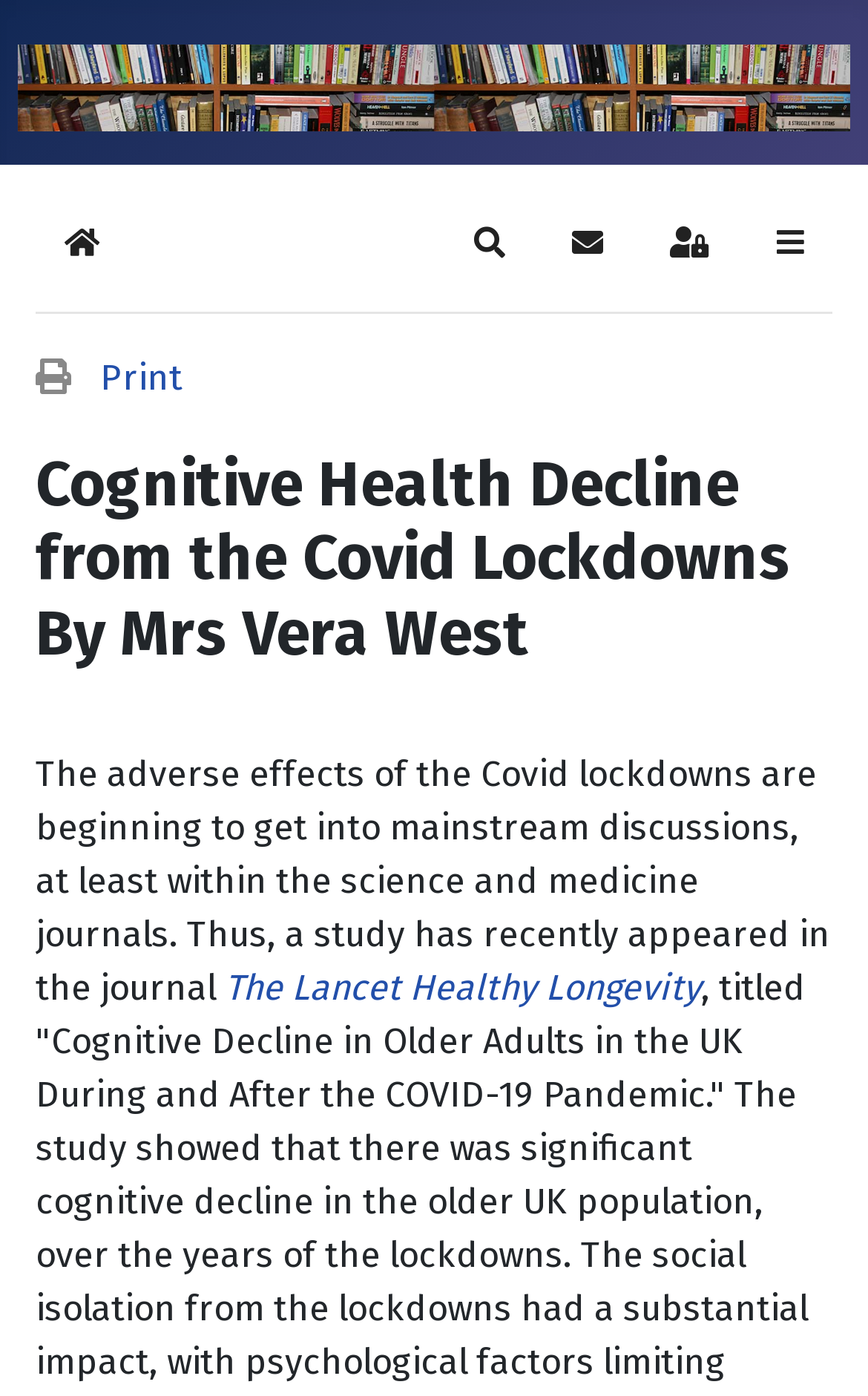Using the webpage screenshot, find the UI element described by Home. Provide the bounding box coordinates in the format (top-left x, top-left y, bottom-right x, bottom-right y), ensuring all values are floating point numbers between 0 and 1.

[0.041, 0.144, 0.149, 0.204]